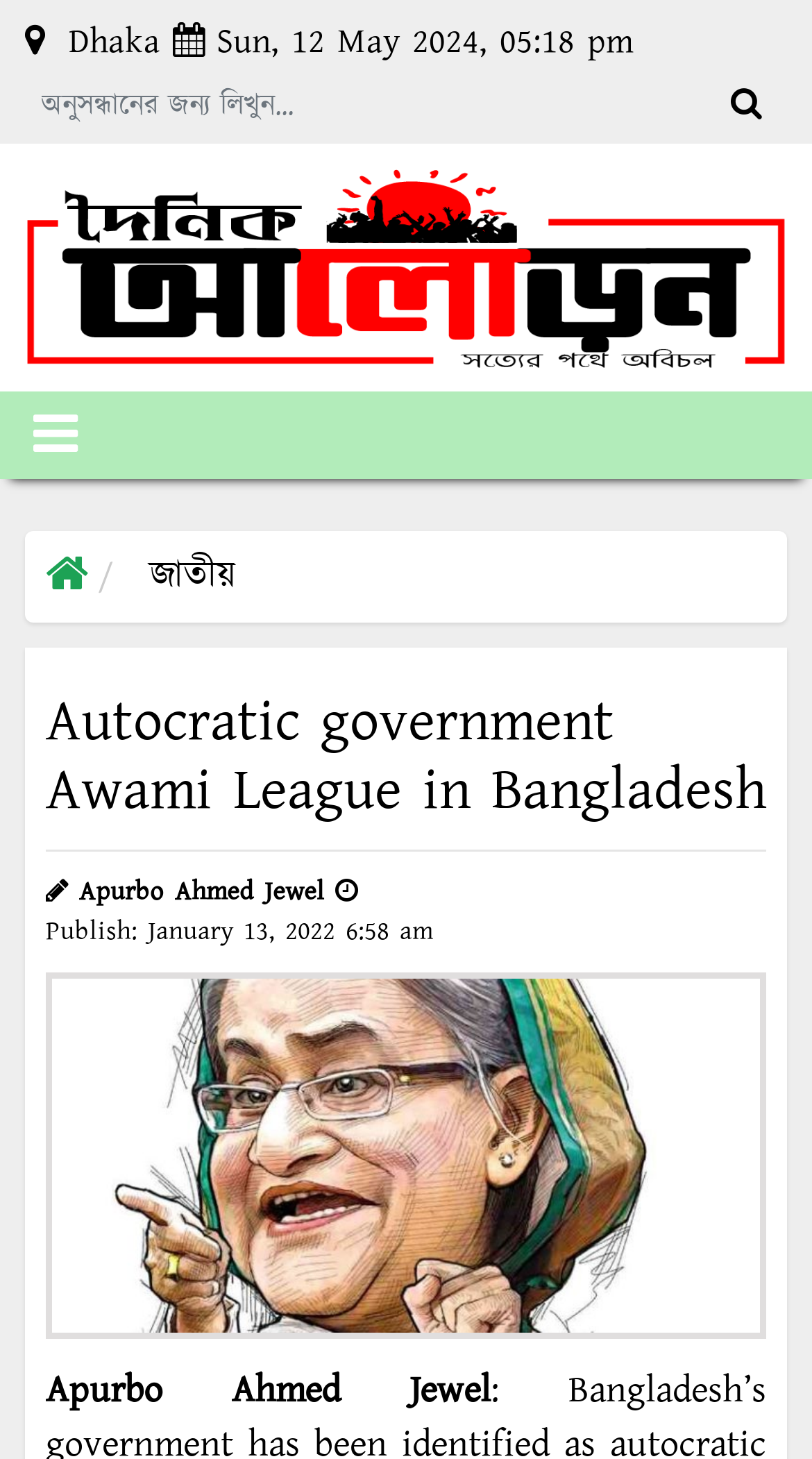What is the search box placeholder text?
Please provide a comprehensive answer based on the contents of the image.

The search box placeholder text is অনুসন্ধানের জন্য লিখুন..., which is found in the searchbox element at the top of the webpage.